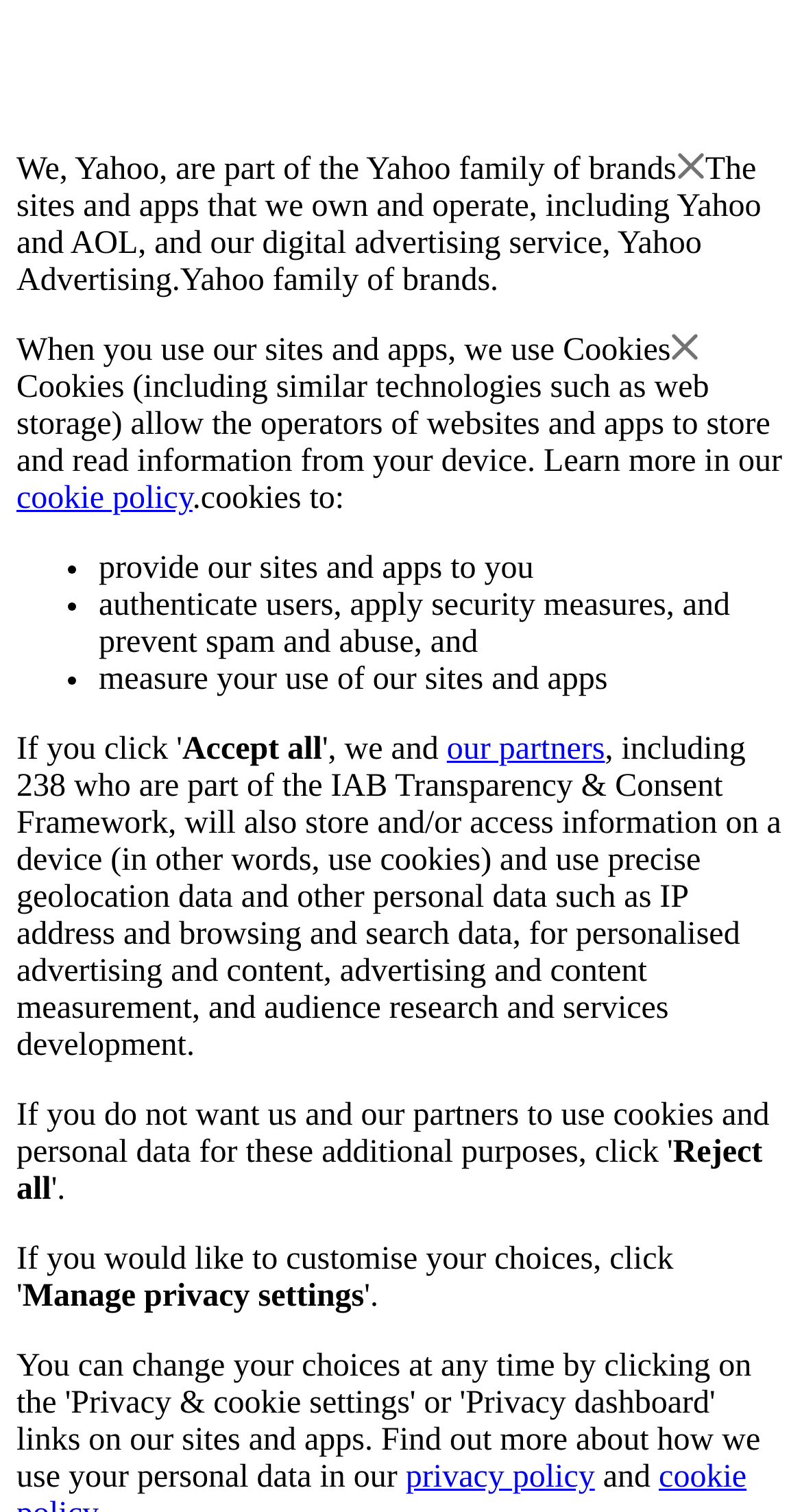Using the information from the screenshot, answer the following question thoroughly:
How many partners are part of the IAB Transparency & Consent Framework?

The webpage mentions that 238 partners are part of the IAB Transparency & Consent Framework, which is a framework for transparency and consent in digital advertising.